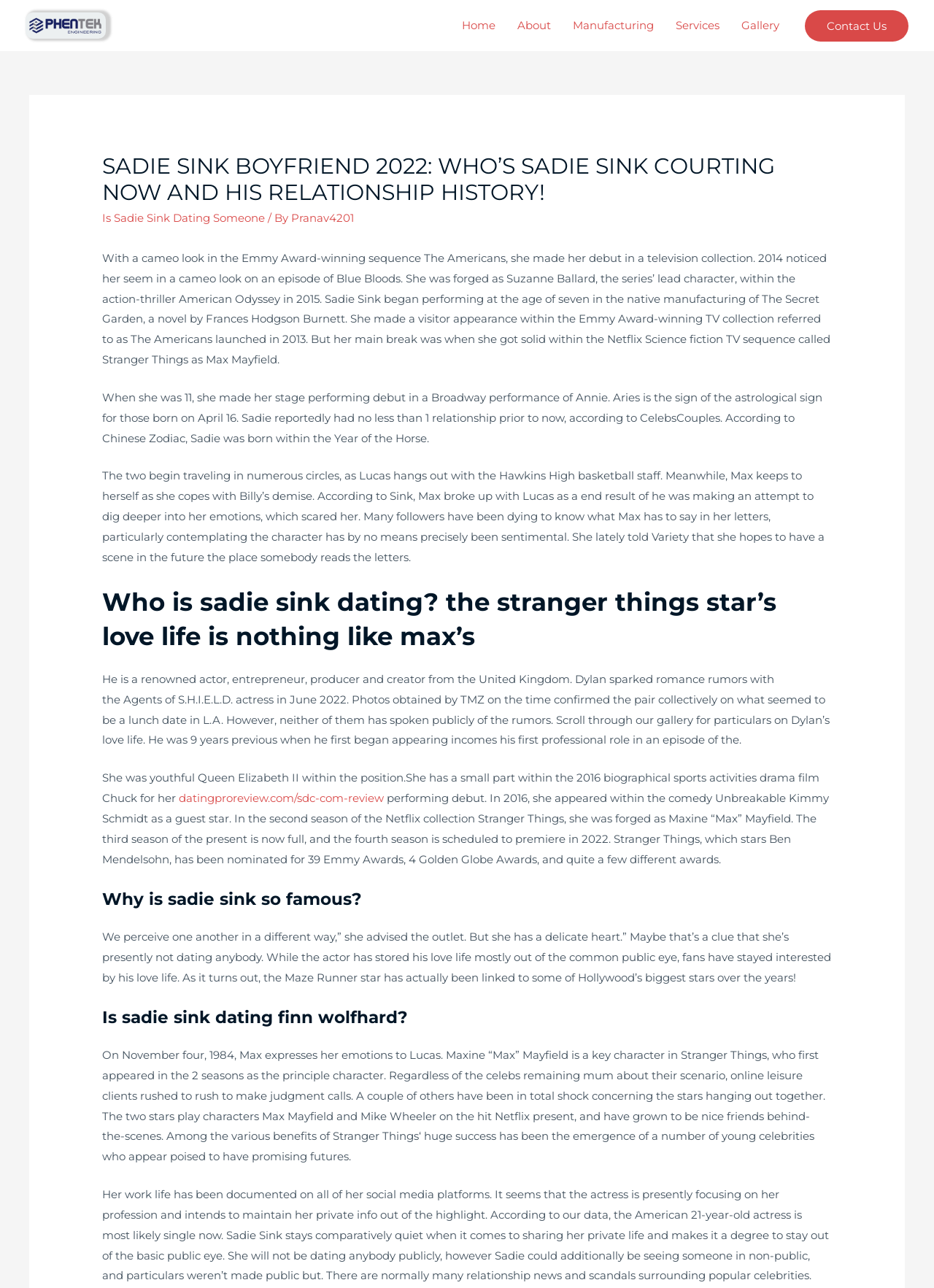Predict the bounding box for the UI component with the following description: "Contact Us".

[0.862, 0.008, 0.973, 0.032]